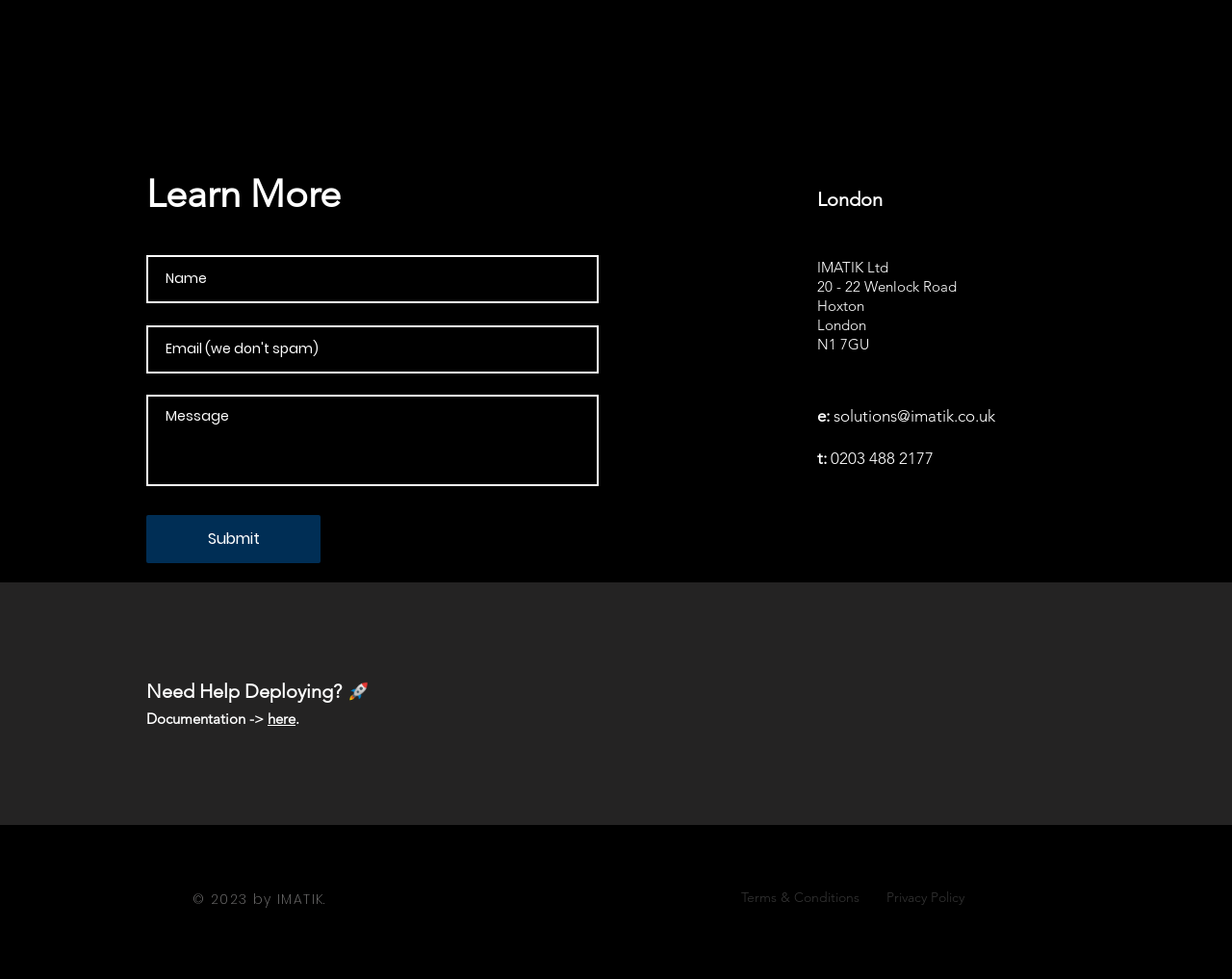What is the purpose of the form?
Could you answer the question in a detailed manner, providing as much information as possible?

The form on the webpage has a heading 'Learn More' and input fields for name and email, suggesting that the purpose of the form is to allow users to learn more about the company or its services by providing their contact information.